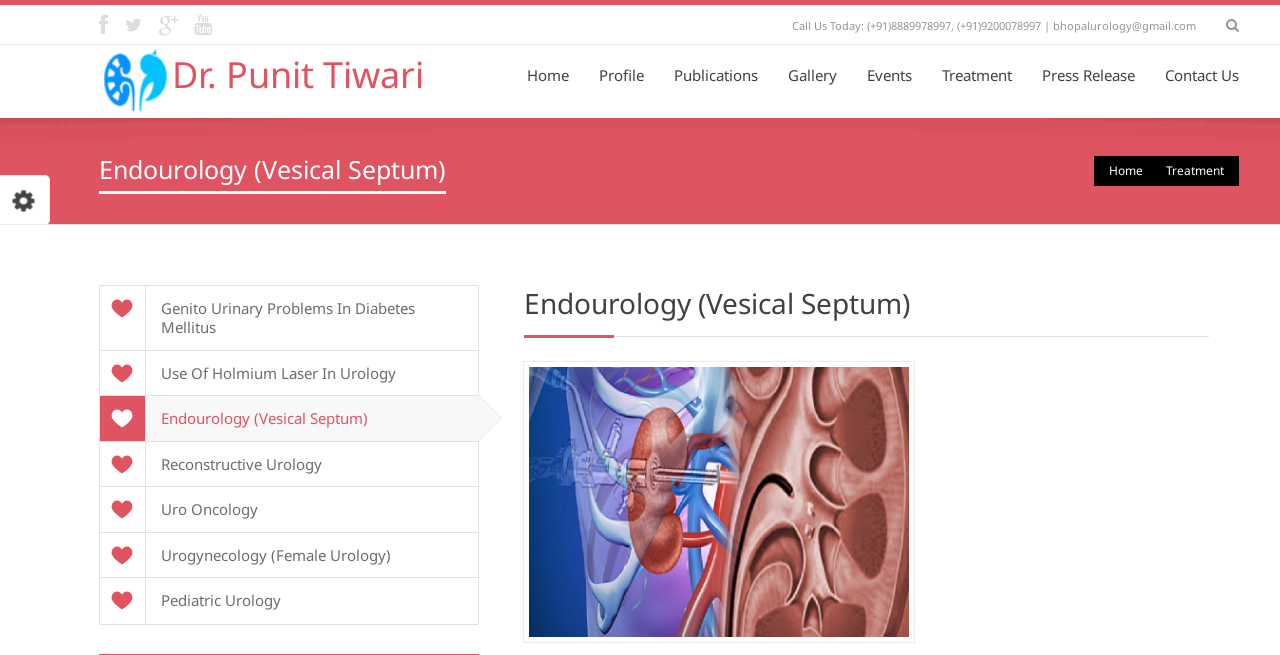Find the bounding box coordinates of the area that needs to be clicked in order to achieve the following instruction: "Click the 'Home' link". The coordinates should be specified as four float numbers between 0 and 1, i.e., [left, top, right, bottom].

[0.4, 0.069, 0.456, 0.16]